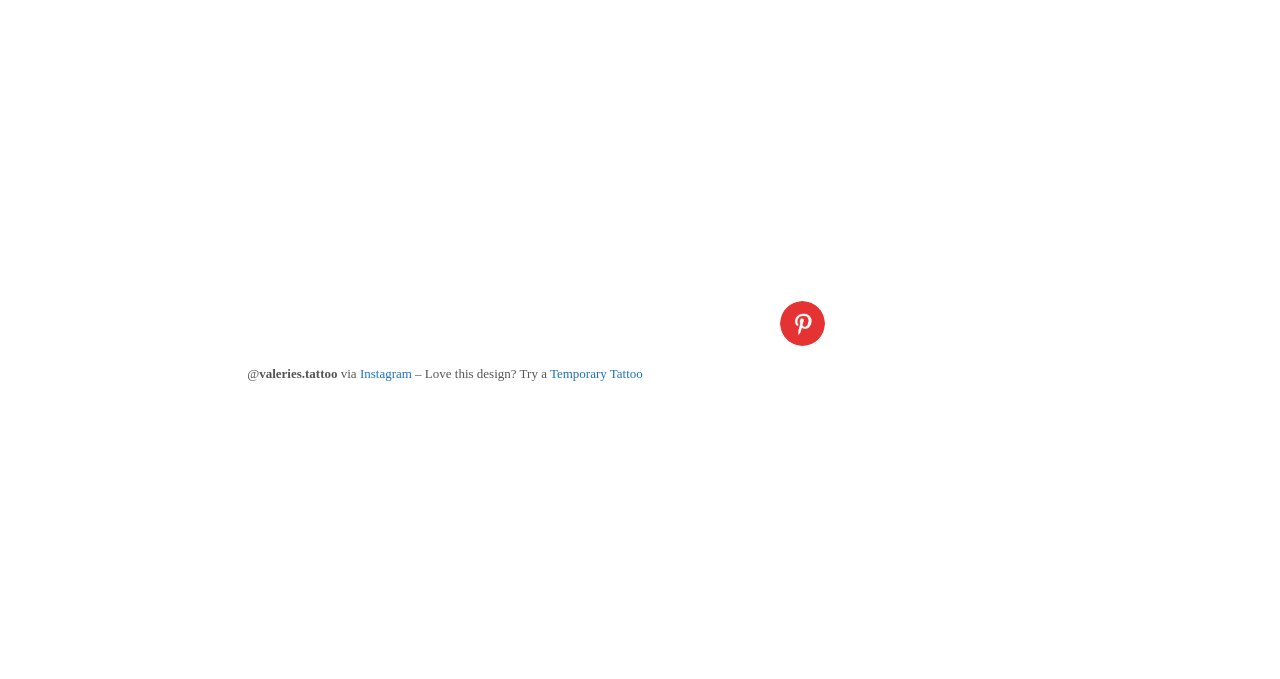Based on the element description: "Instagram", identify the UI element and provide its bounding box coordinates. Use four float numbers between 0 and 1, [left, top, right, bottom].

[0.381, 0.835, 0.486, 0.888]